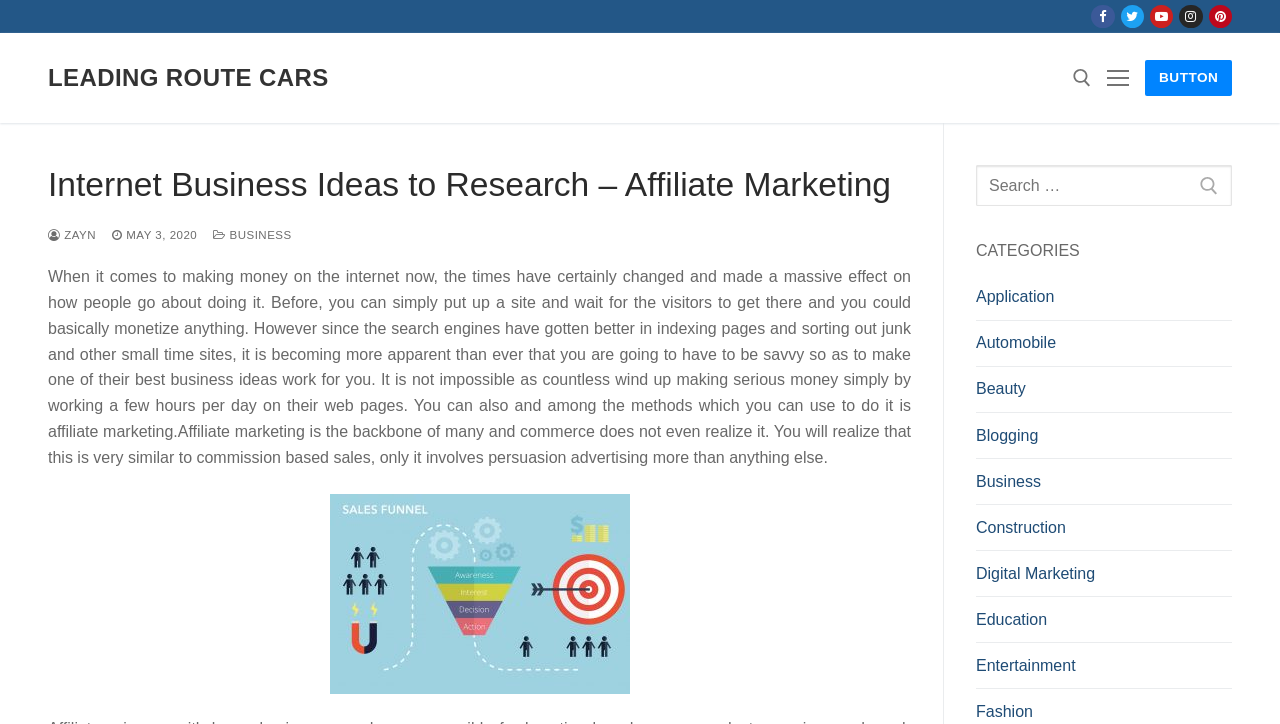Please pinpoint the bounding box coordinates for the region I should click to adhere to this instruction: "Read about Internet Business Ideas".

[0.038, 0.228, 0.712, 0.284]